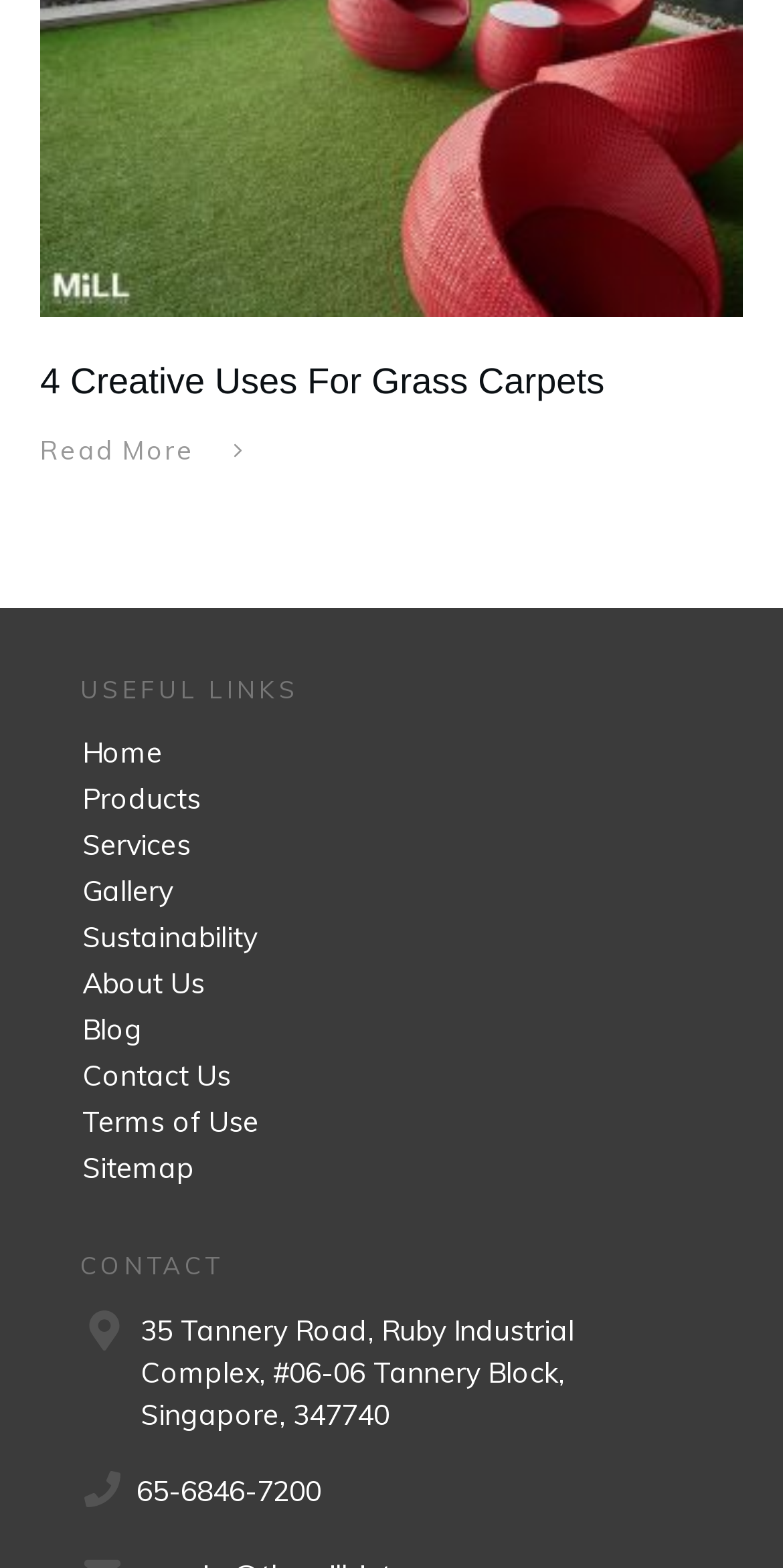Please specify the bounding box coordinates of the element that should be clicked to execute the given instruction: 'click the link to read more about 4 Creative Uses For Grass Carpets'. Ensure the coordinates are four float numbers between 0 and 1, expressed as [left, top, right, bottom].

[0.051, 0.27, 0.336, 0.305]